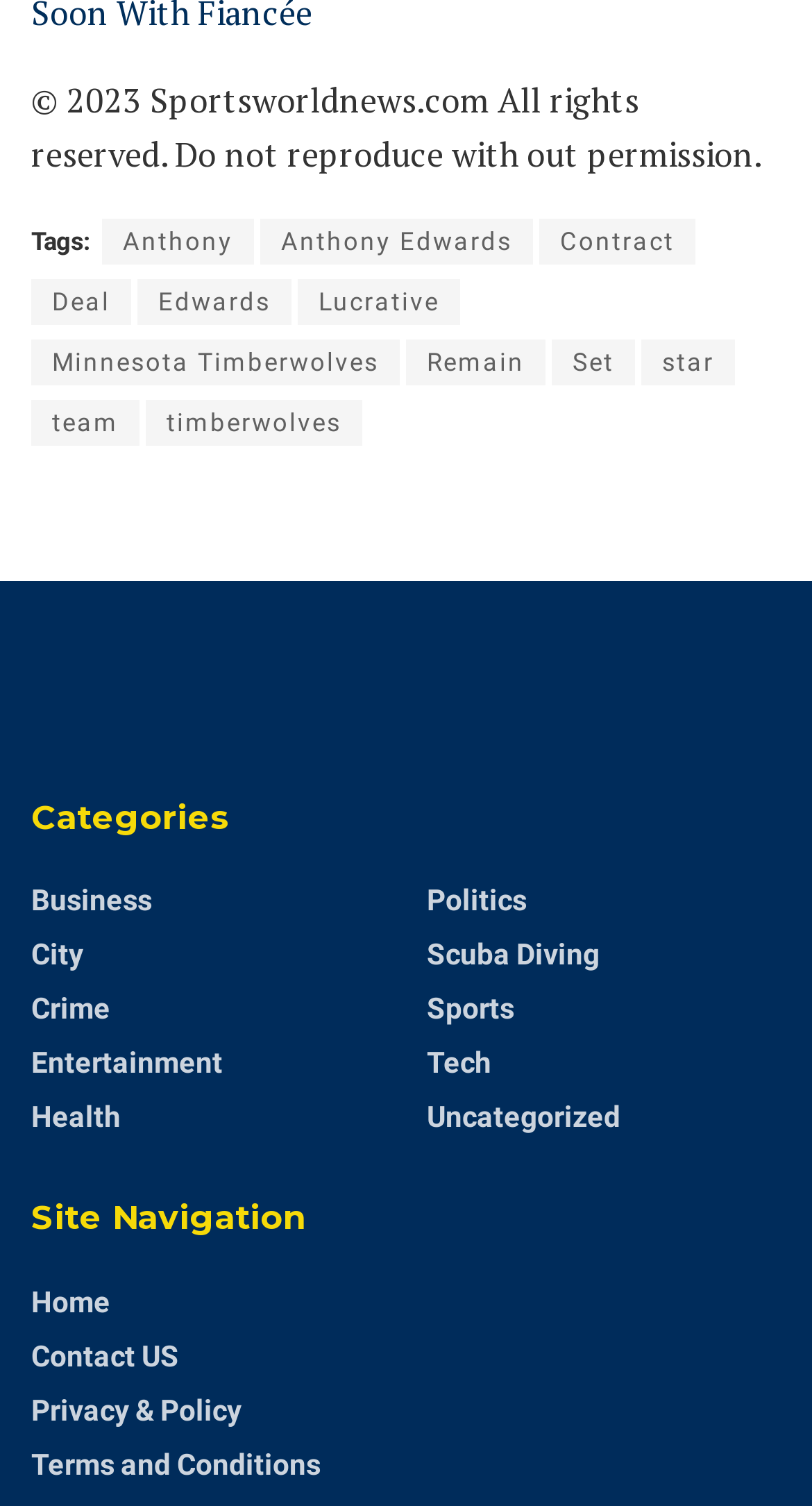Determine the bounding box coordinates for the UI element with the following description: "Terms and Conditions". The coordinates should be four float numbers between 0 and 1, represented as [left, top, right, bottom].

[0.038, 0.961, 0.395, 0.983]